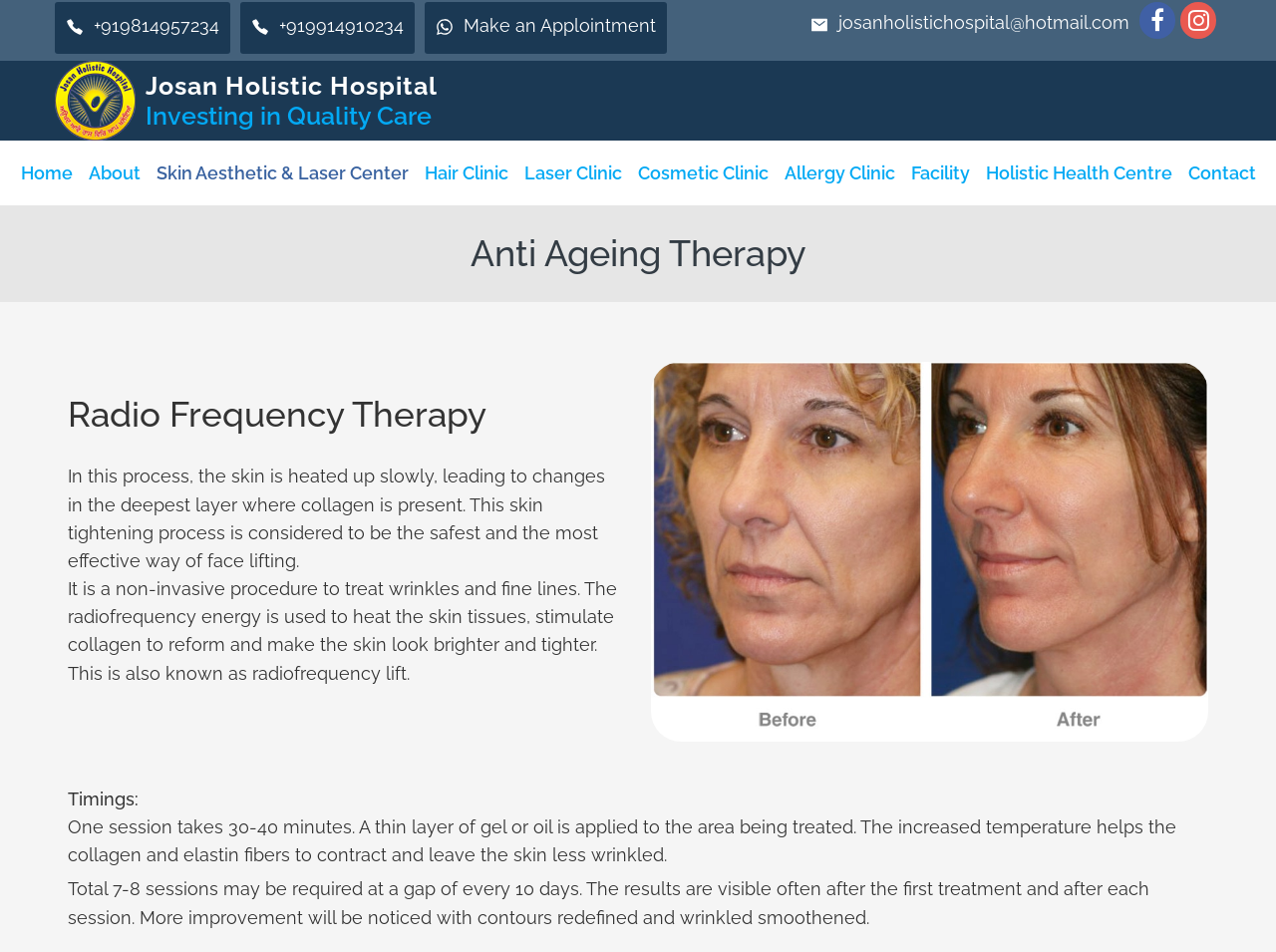Bounding box coordinates should be provided in the format (top-left x, top-left y, bottom-right x, bottom-right y) with all values between 0 and 1. Identify the bounding box for this UI element: Hair Clinic

[0.326, 0.147, 0.404, 0.215]